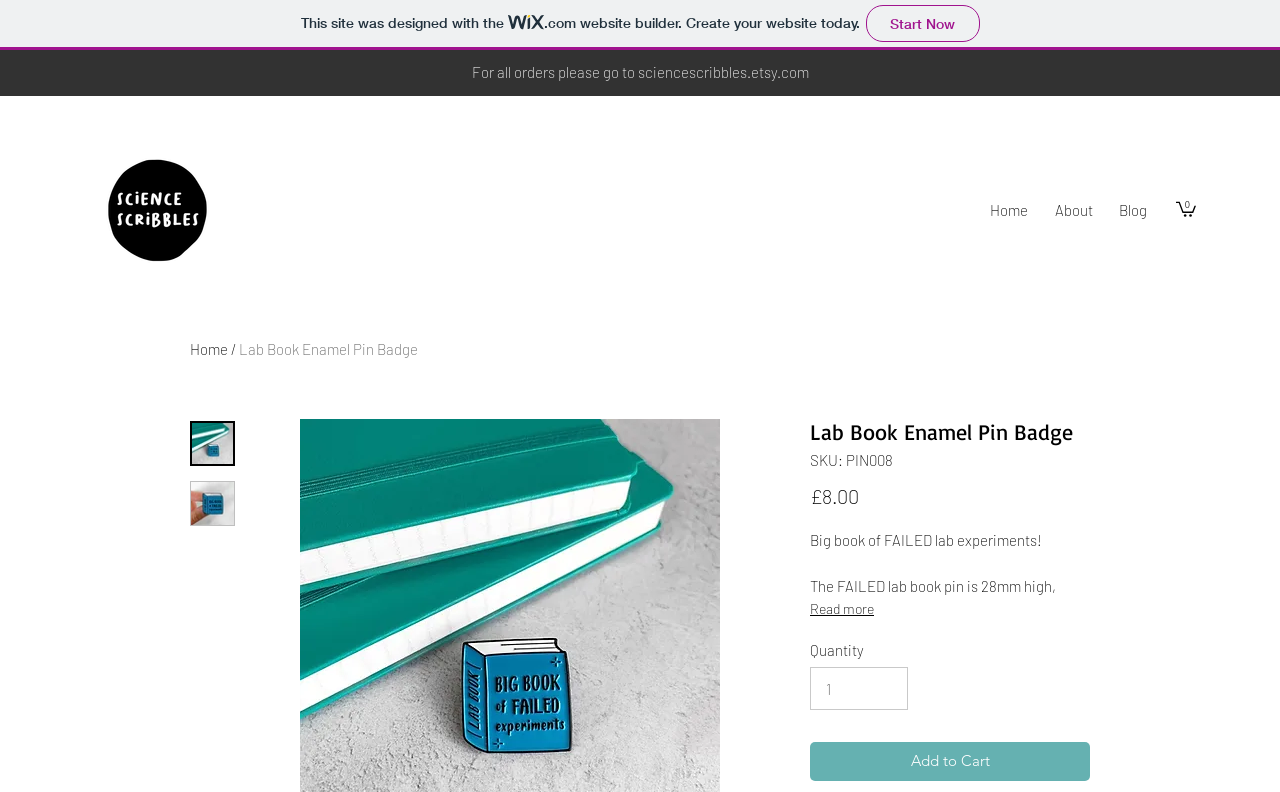Please specify the bounding box coordinates of the region to click in order to perform the following instruction: "Add the Lab Book Enamel Pin Badge to cart".

[0.633, 0.937, 0.852, 0.986]